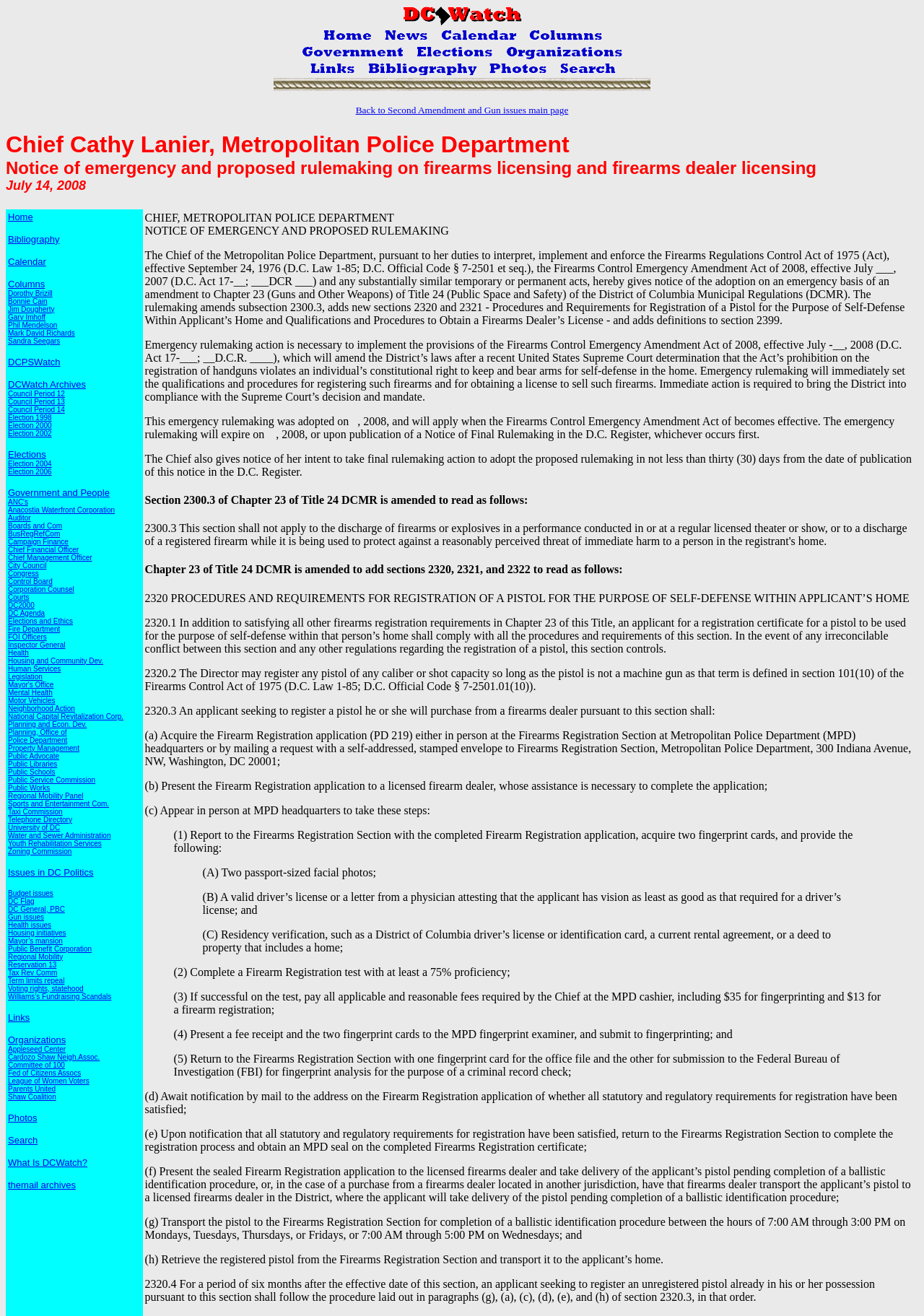Could you highlight the region that needs to be clicked to execute the instruction: "Click the link to go back to Second Amendment and Gun issues main page"?

[0.385, 0.079, 0.615, 0.088]